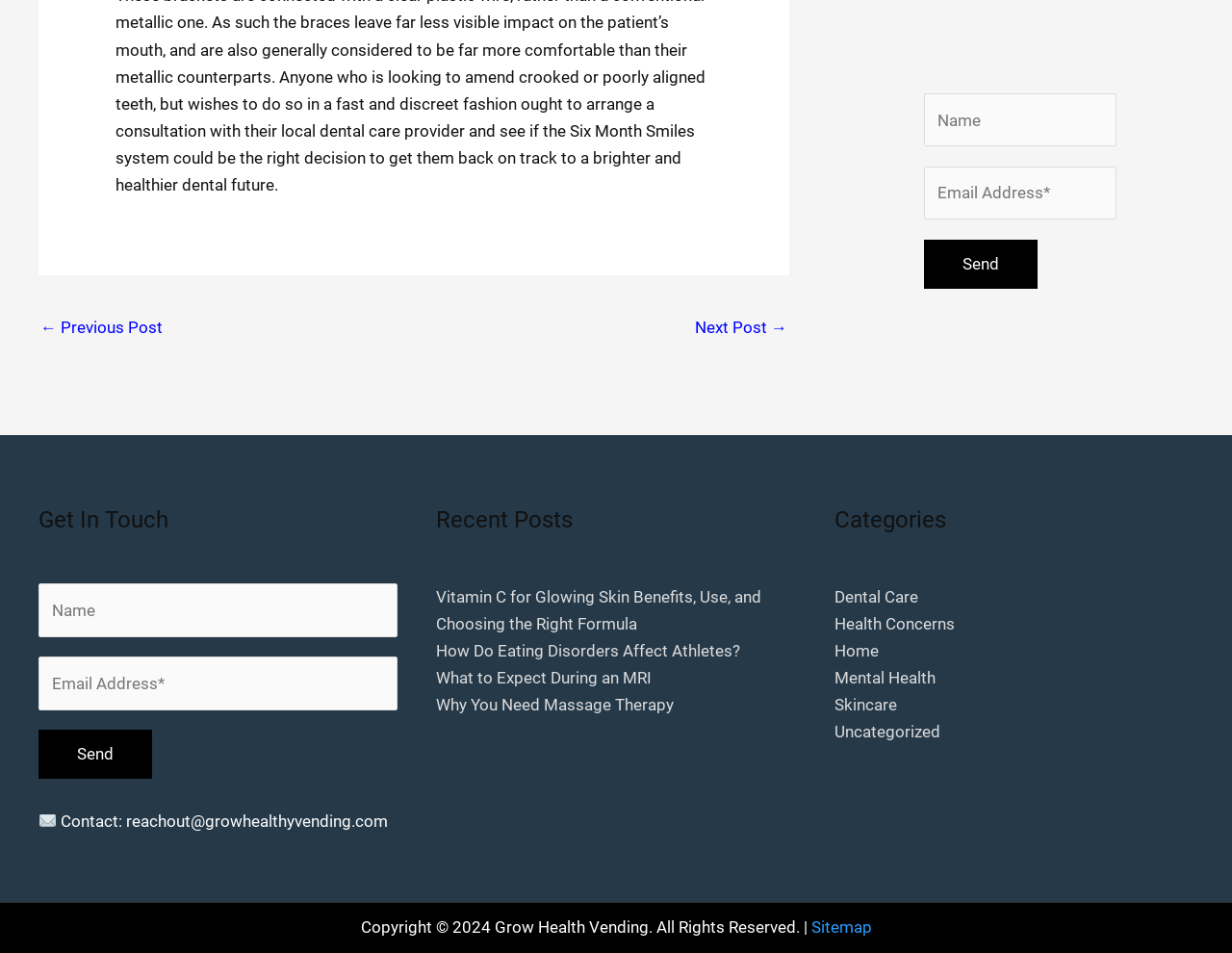Identify and provide the bounding box coordinates of the UI element described: "Why You Need Massage Therapy". The coordinates should be formatted as [left, top, right, bottom], with each number being a float between 0 and 1.

[0.354, 0.73, 0.547, 0.75]